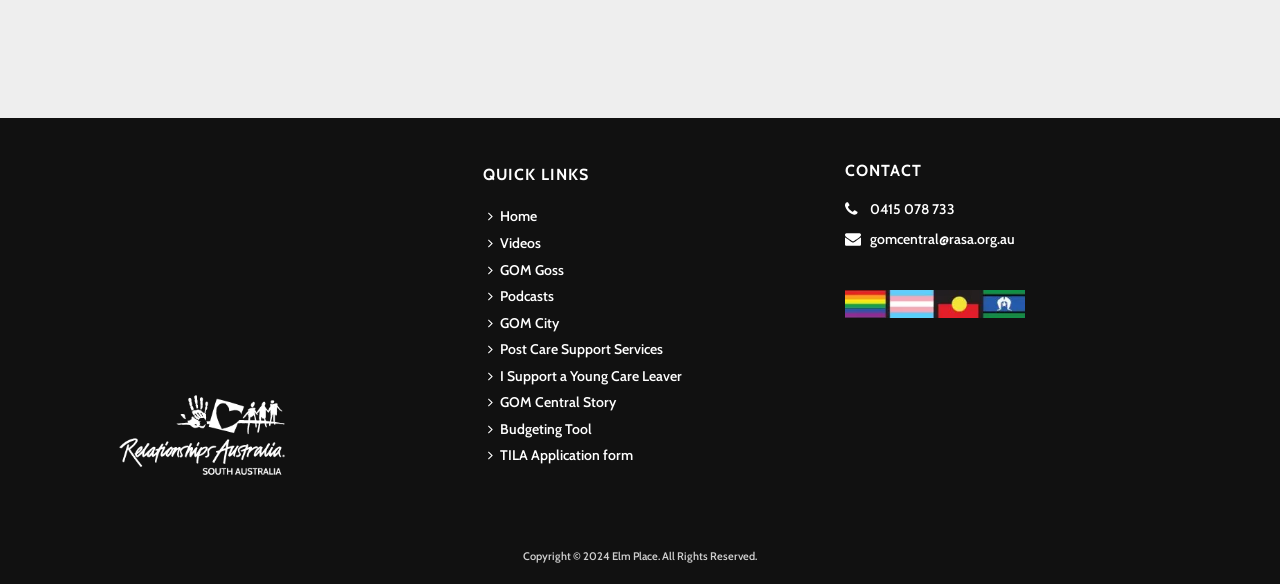Please locate the bounding box coordinates for the element that should be clicked to achieve the following instruction: "Click on Home". Ensure the coordinates are given as four float numbers between 0 and 1, i.e., [left, top, right, bottom].

[0.377, 0.348, 0.431, 0.394]